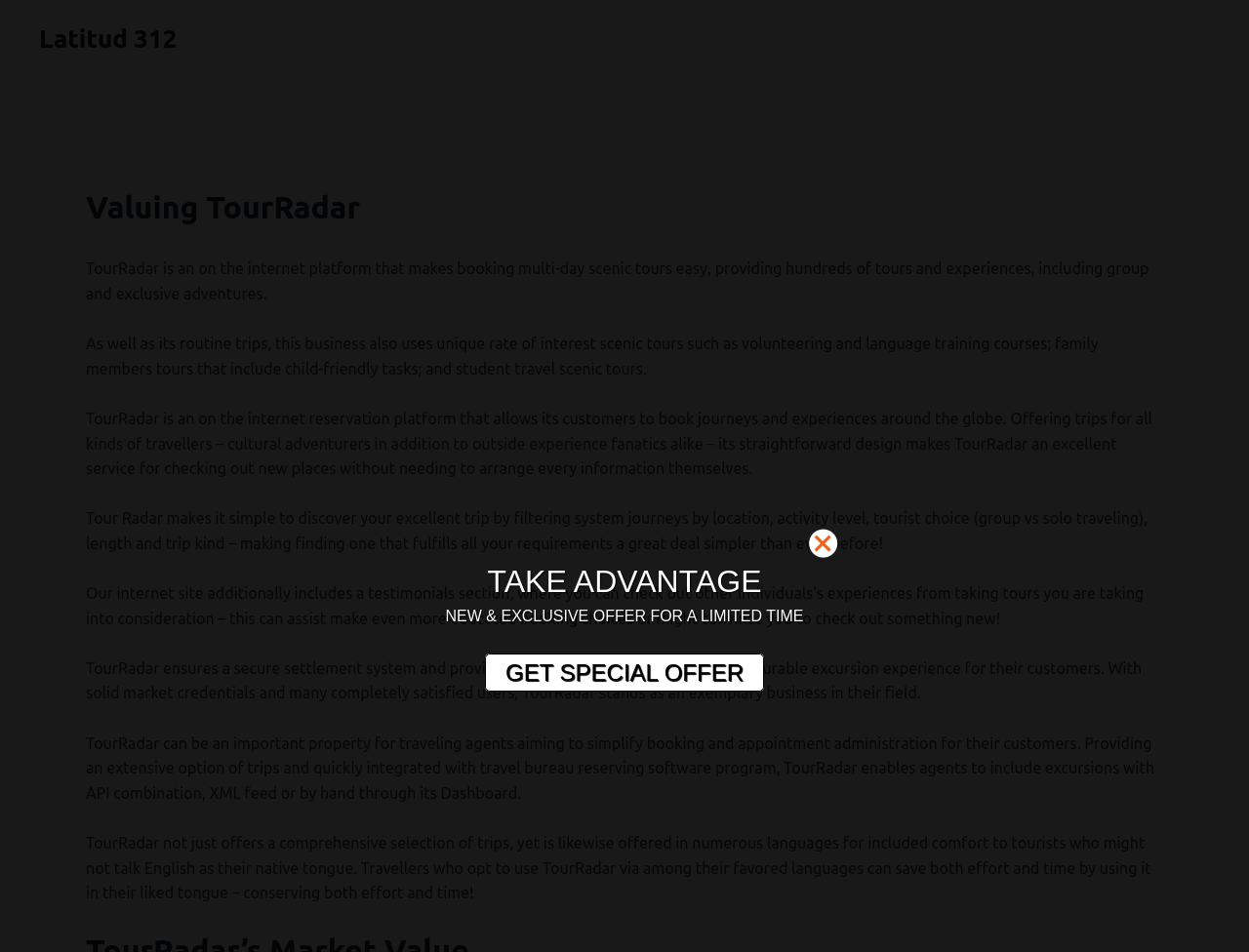What is the purpose of the testimonials section on TourRadar?
Based on the content of the image, thoroughly explain and answer the question.

As mentioned on the webpage, the testimonials section on TourRadar allows users to read other people's experiences from taking tours they are considering, which can help make more informed booking decisions or convince them to try something new.